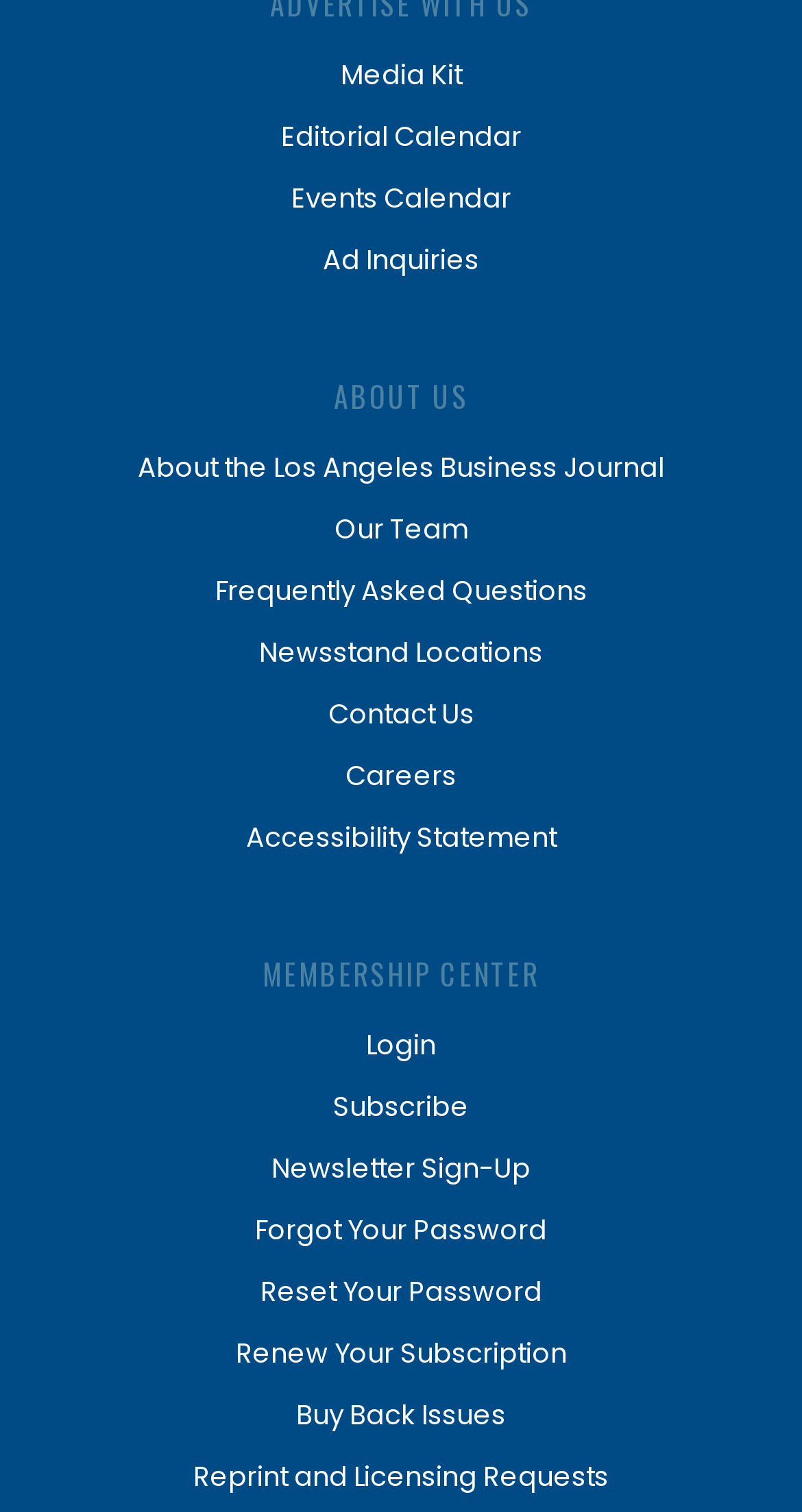Find and indicate the bounding box coordinates of the region you should select to follow the given instruction: "Login to membership center".

[0.241, 0.671, 0.759, 0.712]